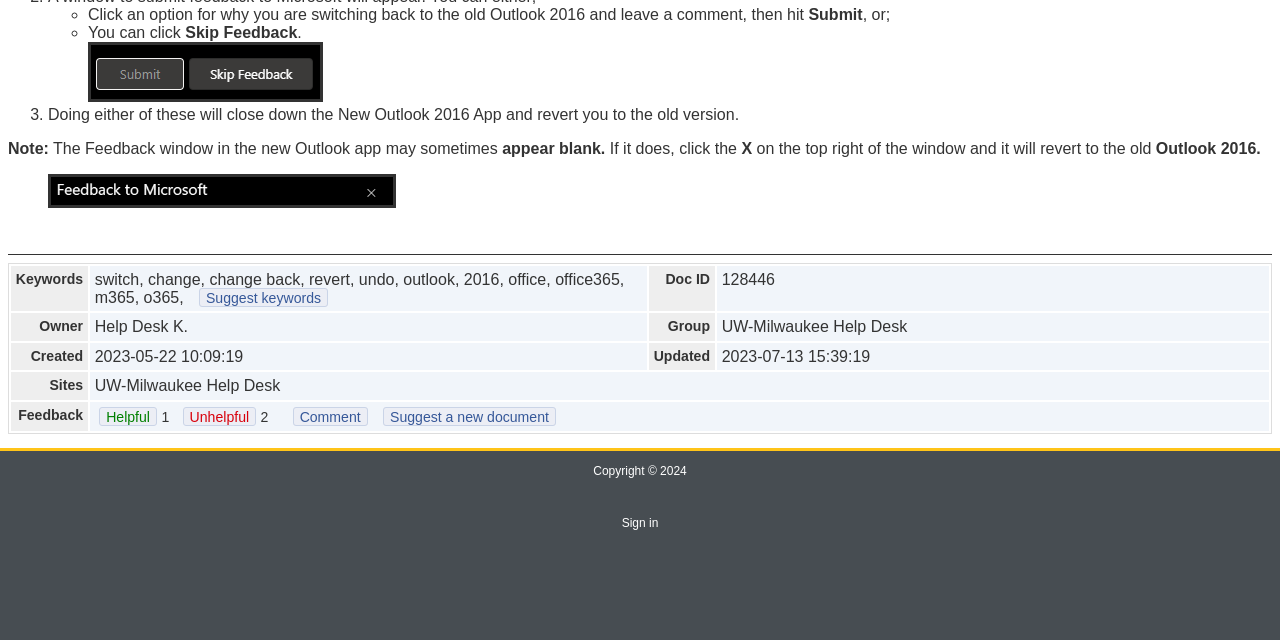Locate the bounding box of the UI element described in the following text: "Dan Hellewell".

None